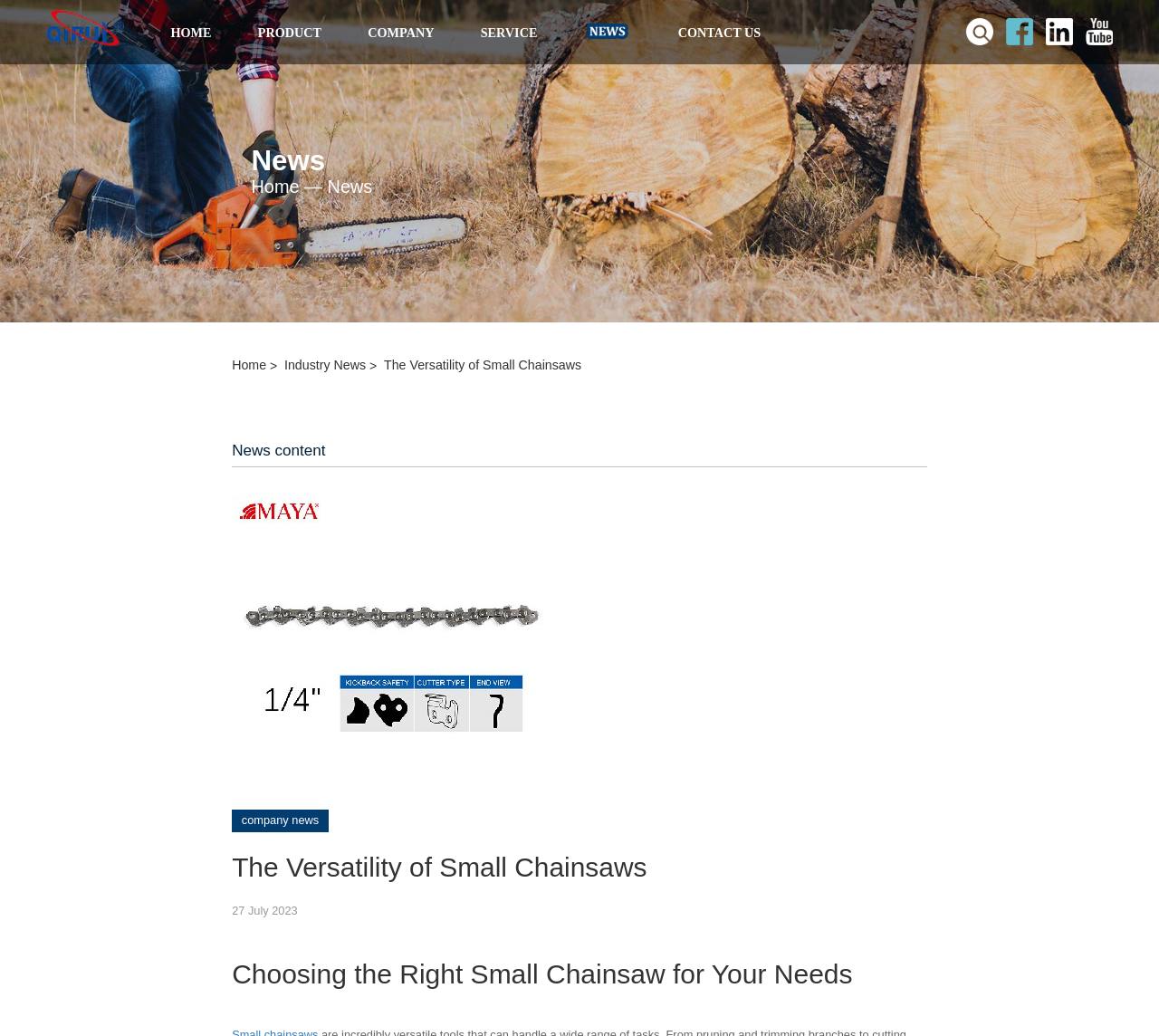Determine the bounding box coordinates of the clickable region to follow the instruction: "Click on the PRODUCT link".

[0.222, 0.0, 0.277, 0.062]